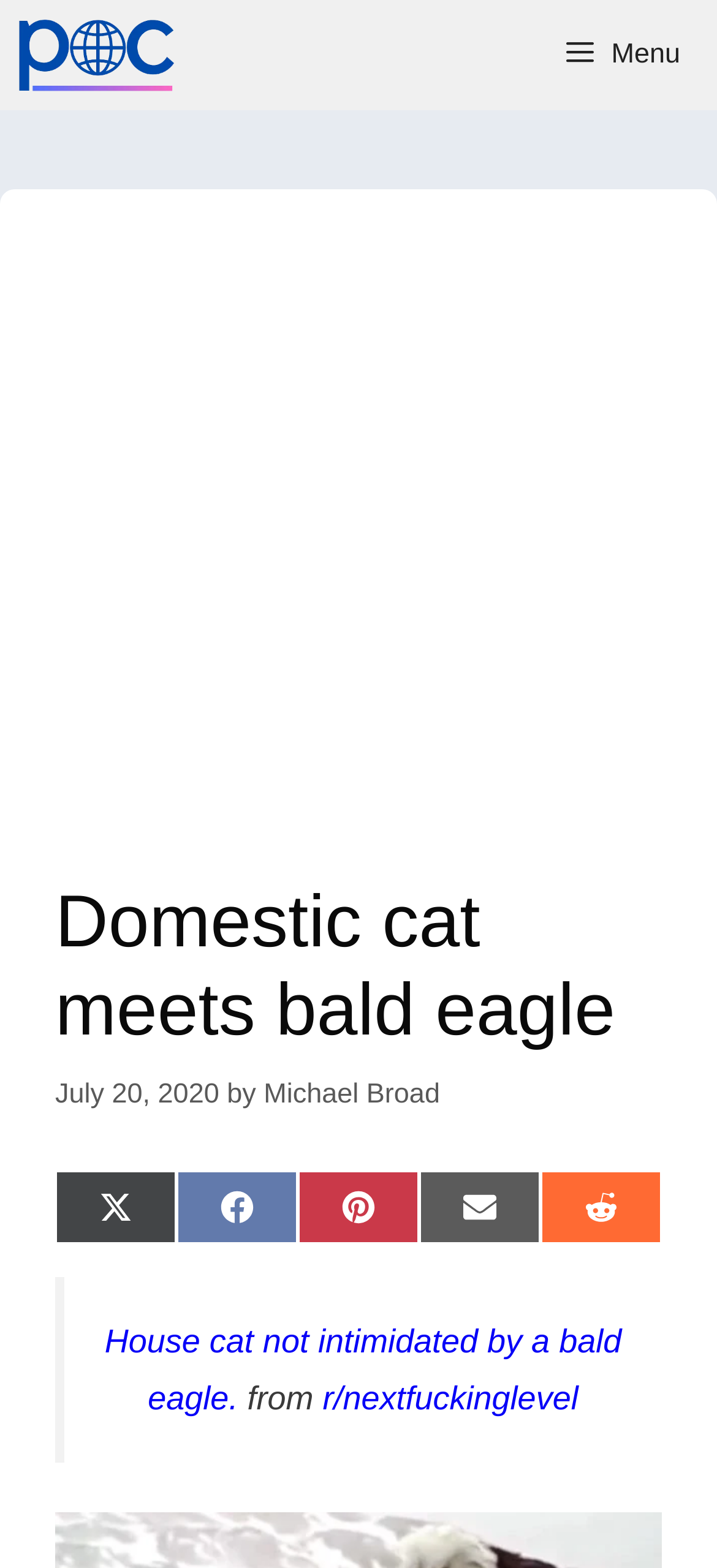Find and provide the bounding box coordinates for the UI element described here: "Terms of Use". The coordinates should be given as four float numbers between 0 and 1: [left, top, right, bottom].

None